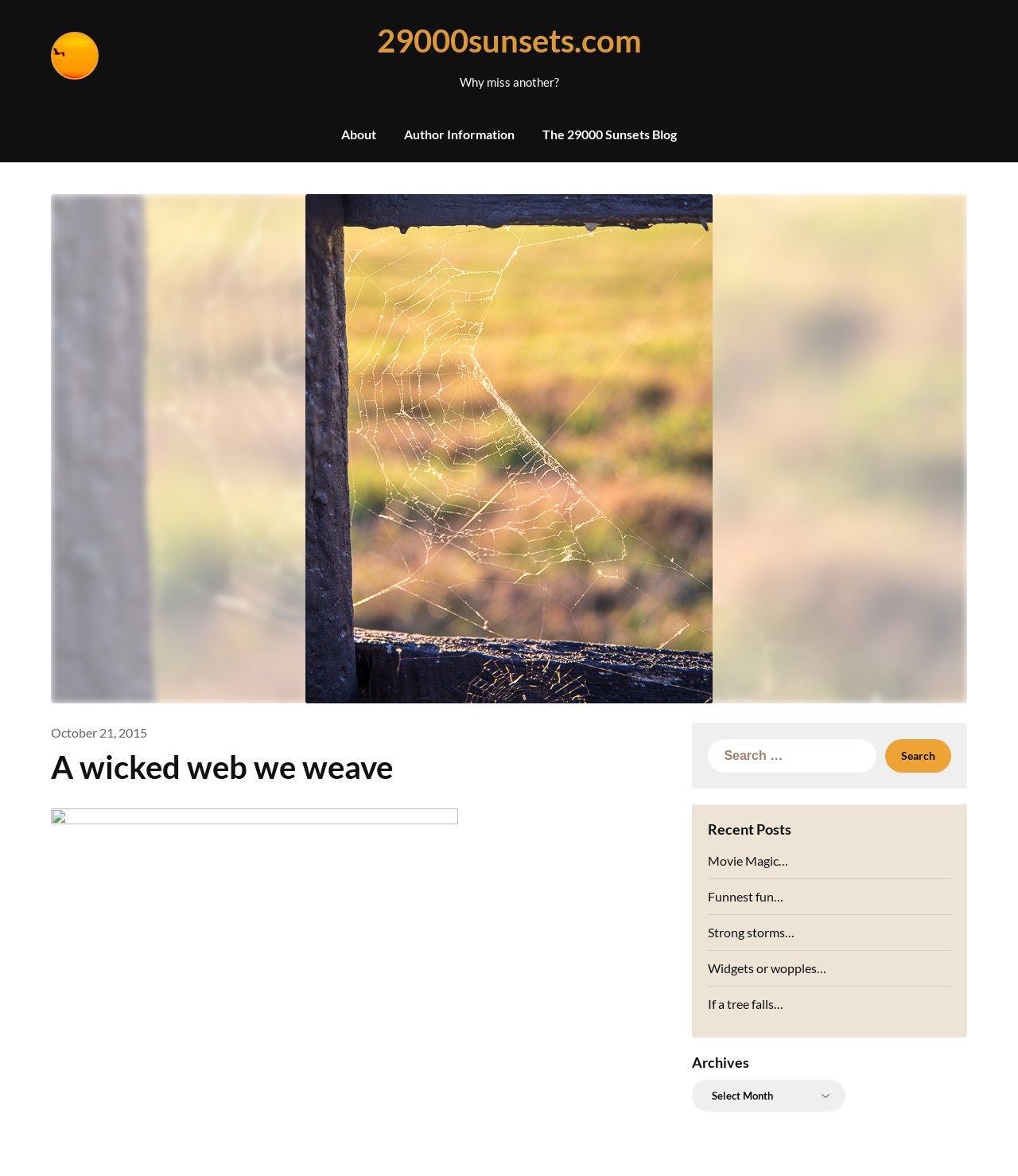Are there any author information links?
Provide a thorough and detailed answer to the question.

I found a link labeled 'Author Information' at the top of the page, which suggests that there is information about the author available on the website.